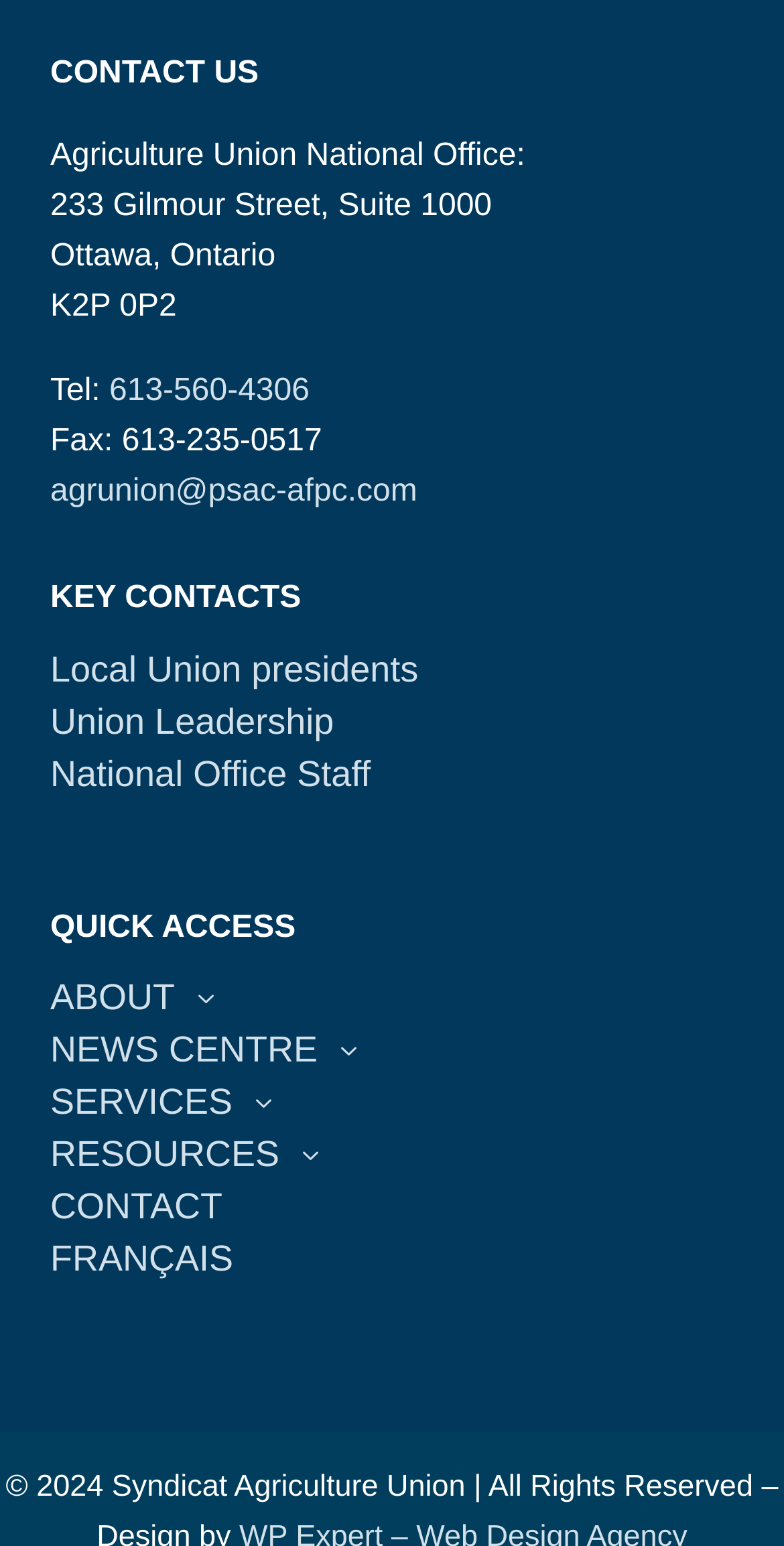Please provide a brief answer to the following inquiry using a single word or phrase:
How many links are listed under 'QUICK ACCESS'?

5